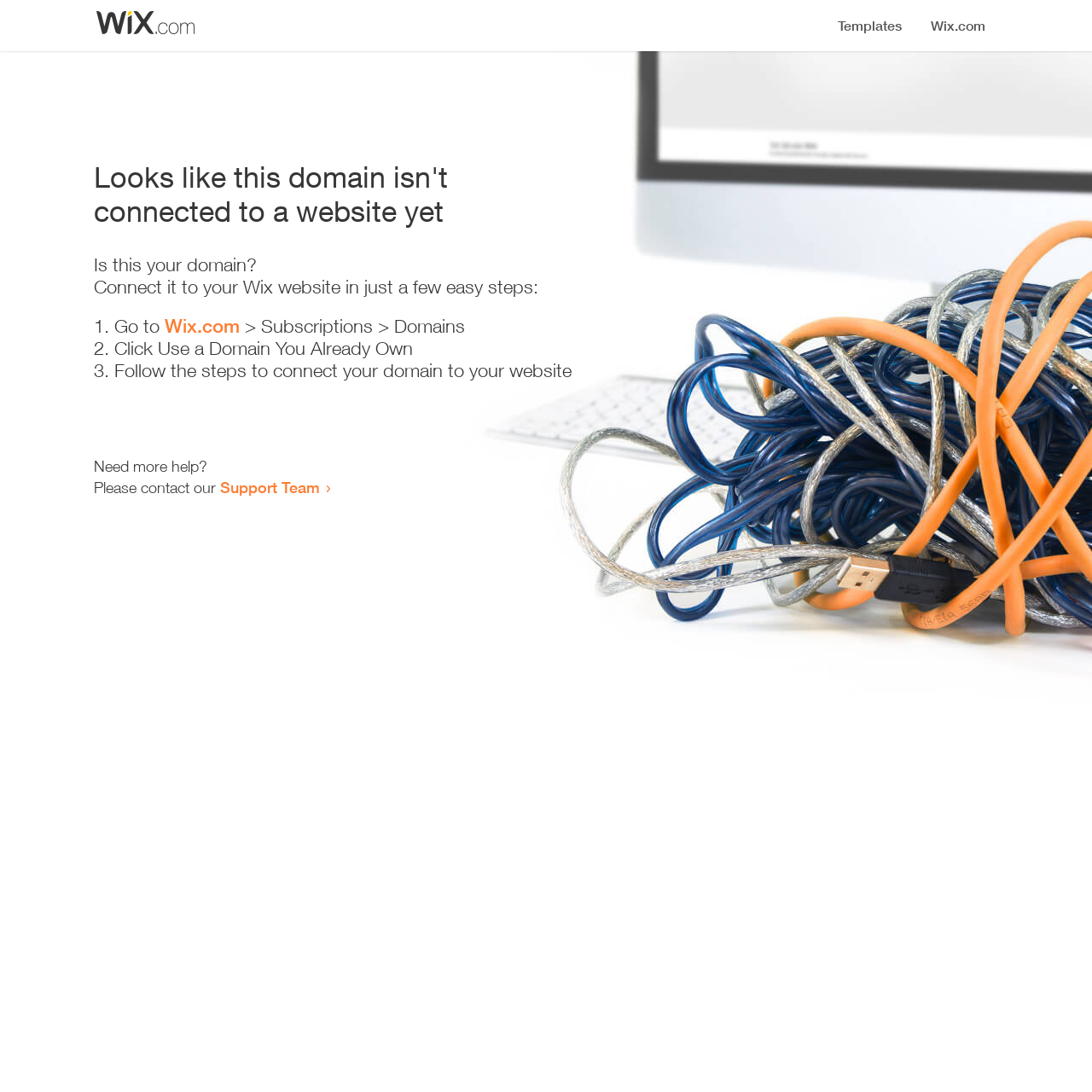Please find and generate the text of the main heading on the webpage.

Looks like this domain isn't
connected to a website yet